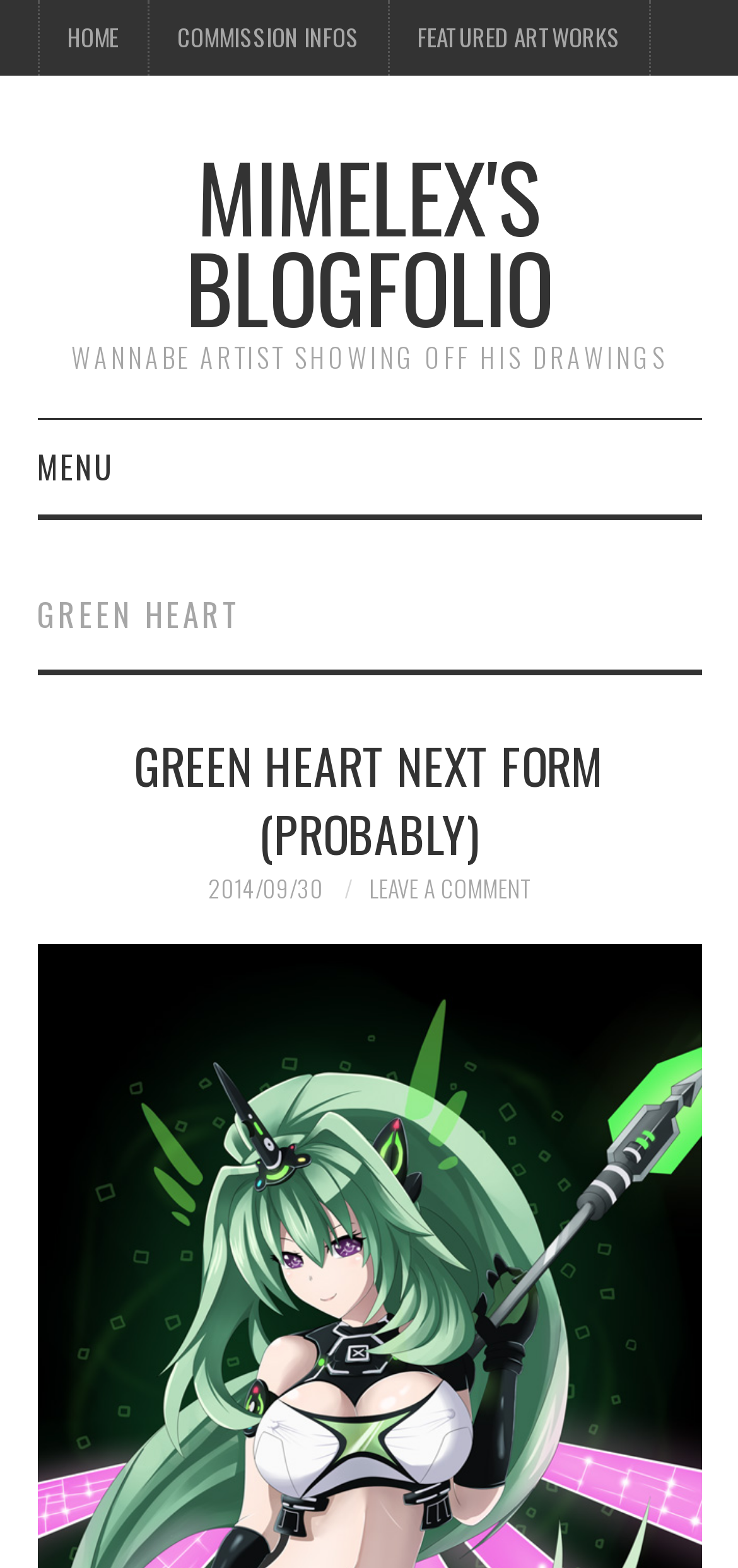Please determine the bounding box coordinates for the UI element described here. Use the format (top-left x, top-left y, bottom-right x, bottom-right y) with values bounded between 0 and 1: parent_node: St. Raphael Orthodox Church

None